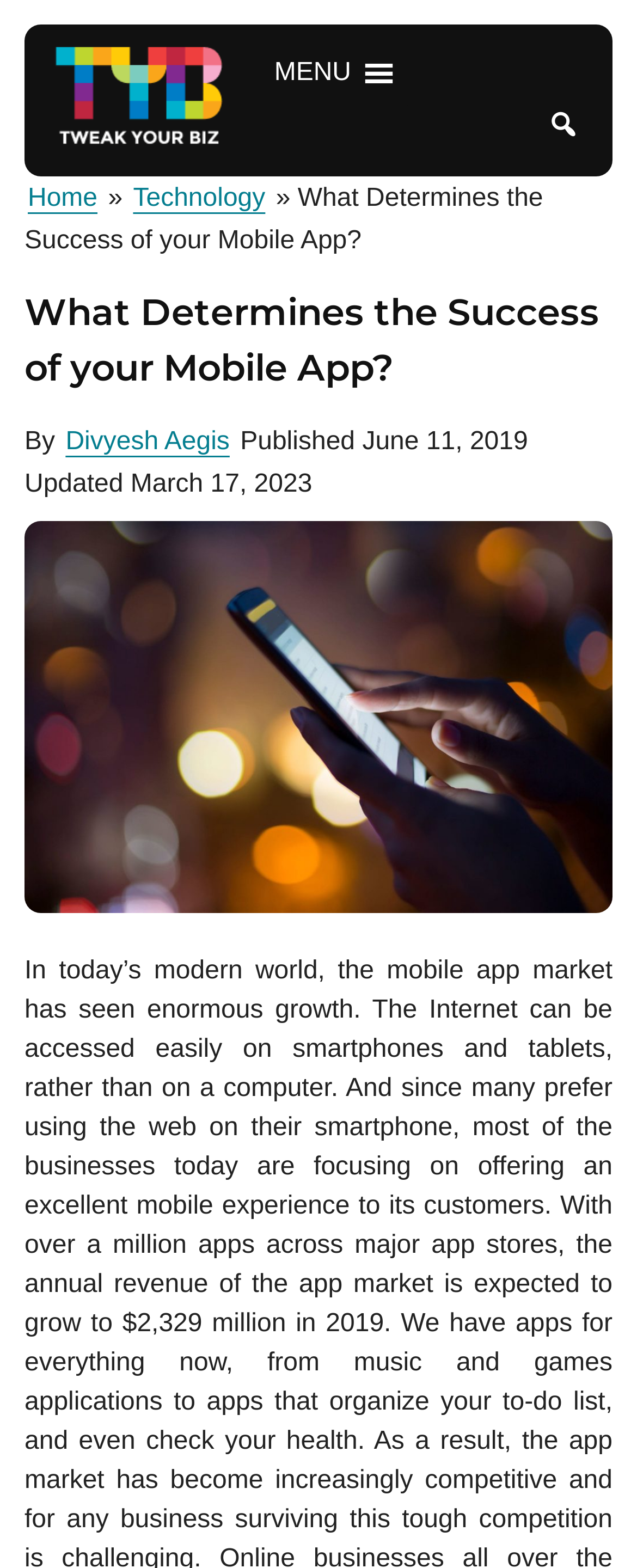Find the bounding box coordinates for the HTML element described in this sentence: "Technology". Provide the coordinates as four float numbers between 0 and 1, in the format [left, top, right, bottom].

[0.204, 0.112, 0.422, 0.142]